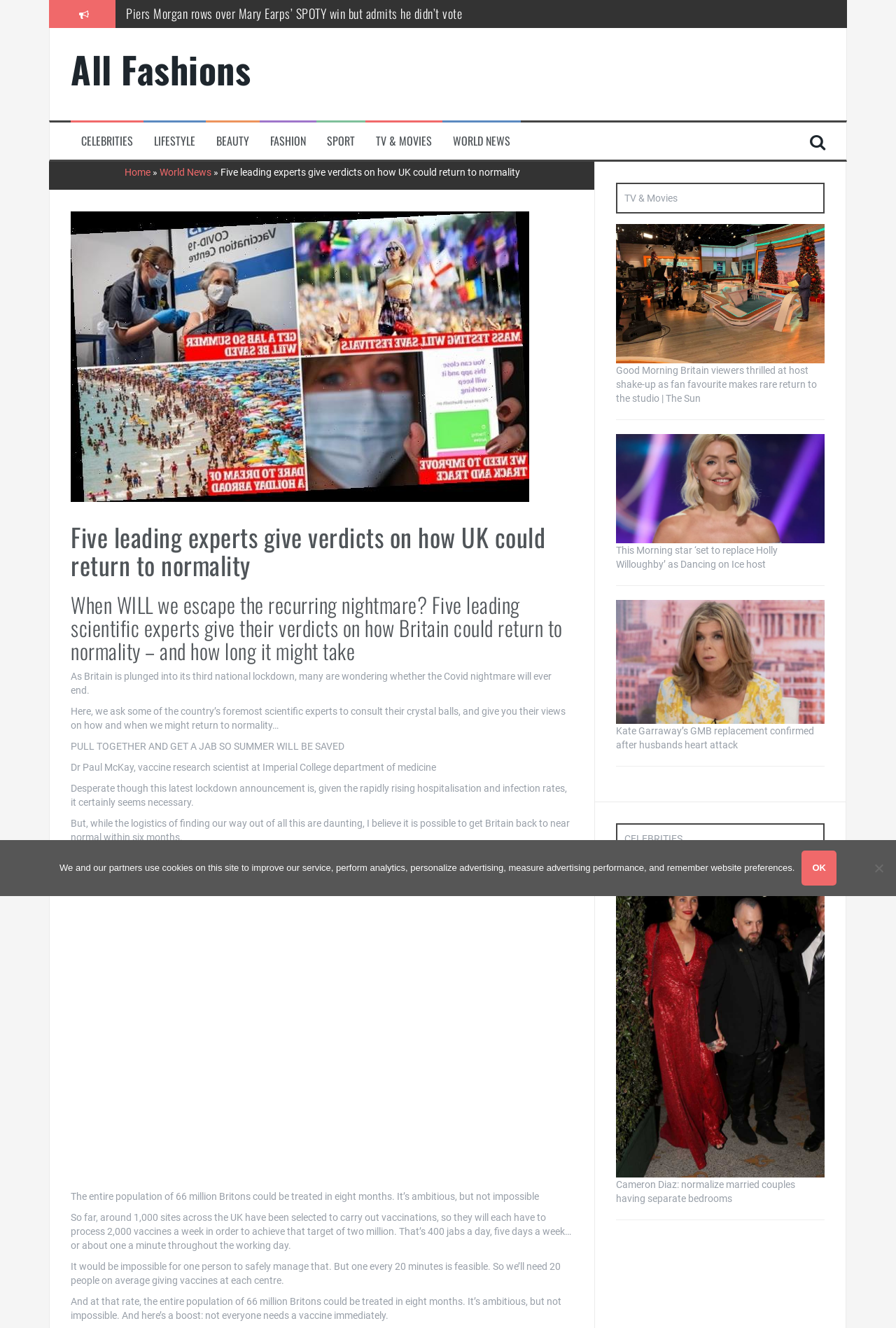Locate the bounding box coordinates of the clickable region to complete the following instruction: "Click on the link to read about Keir Starmer's EU-wide returns agreement."

[0.141, 0.024, 0.509, 0.038]